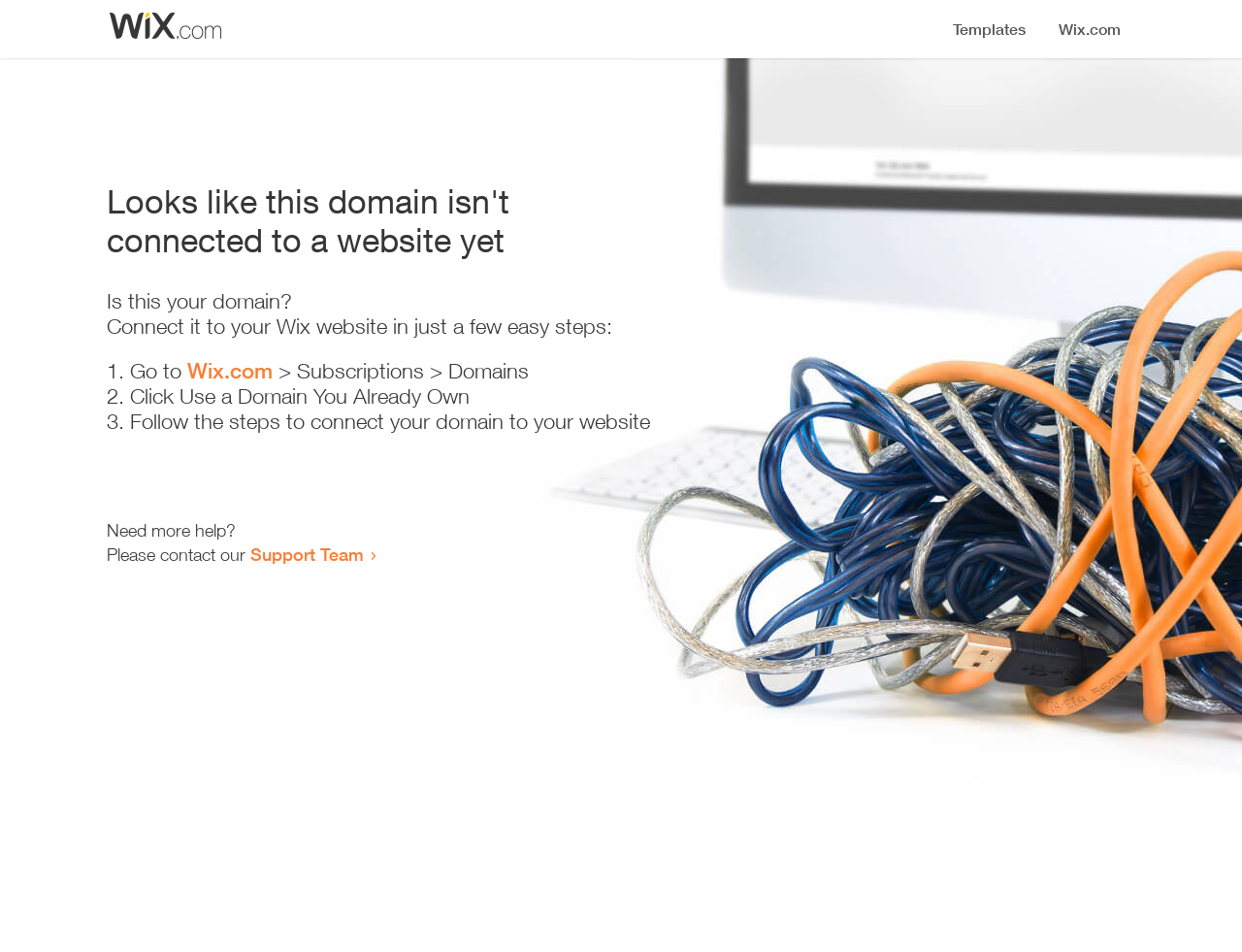What is the title or heading displayed on the webpage?

Looks like this domain isn't
connected to a website yet